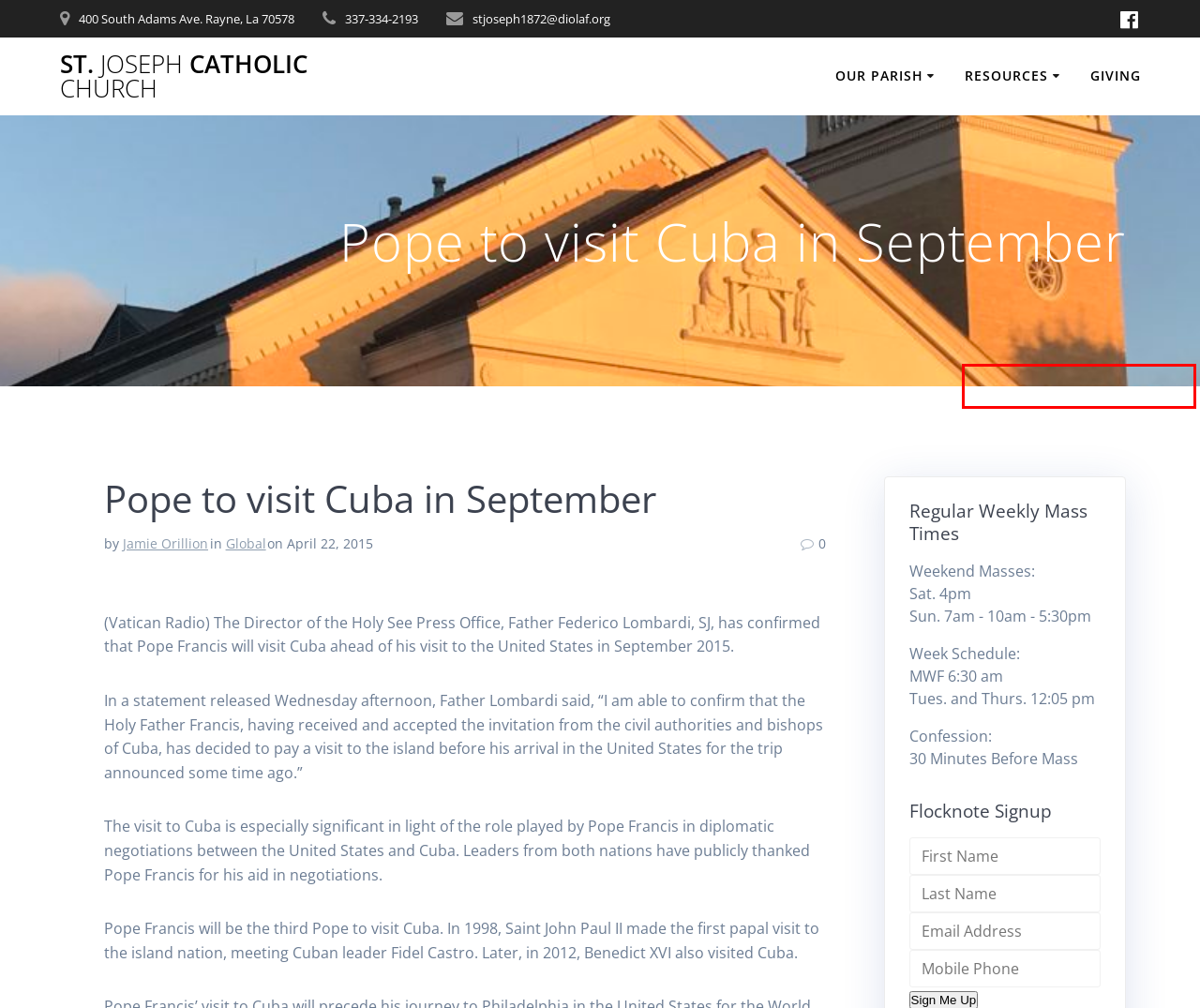Look at the screenshot of a webpage with a red bounding box and select the webpage description that best corresponds to the new page after clicking the element in the red box. Here are the options:
A. Clergy - St. Joseph Catholic Church
B. Faith Formation - St. Joseph Catholic Church
C. Our Parish - St. Joseph Catholic Church
D. Resources - St. Joseph Catholic Church
E. Ministries - St. Joseph Catholic Church
F. Global Archives - St. Joseph Catholic Church
G. Safe Environment - St. Joseph Catholic Church
H. Staff - St. Joseph Catholic Church

G